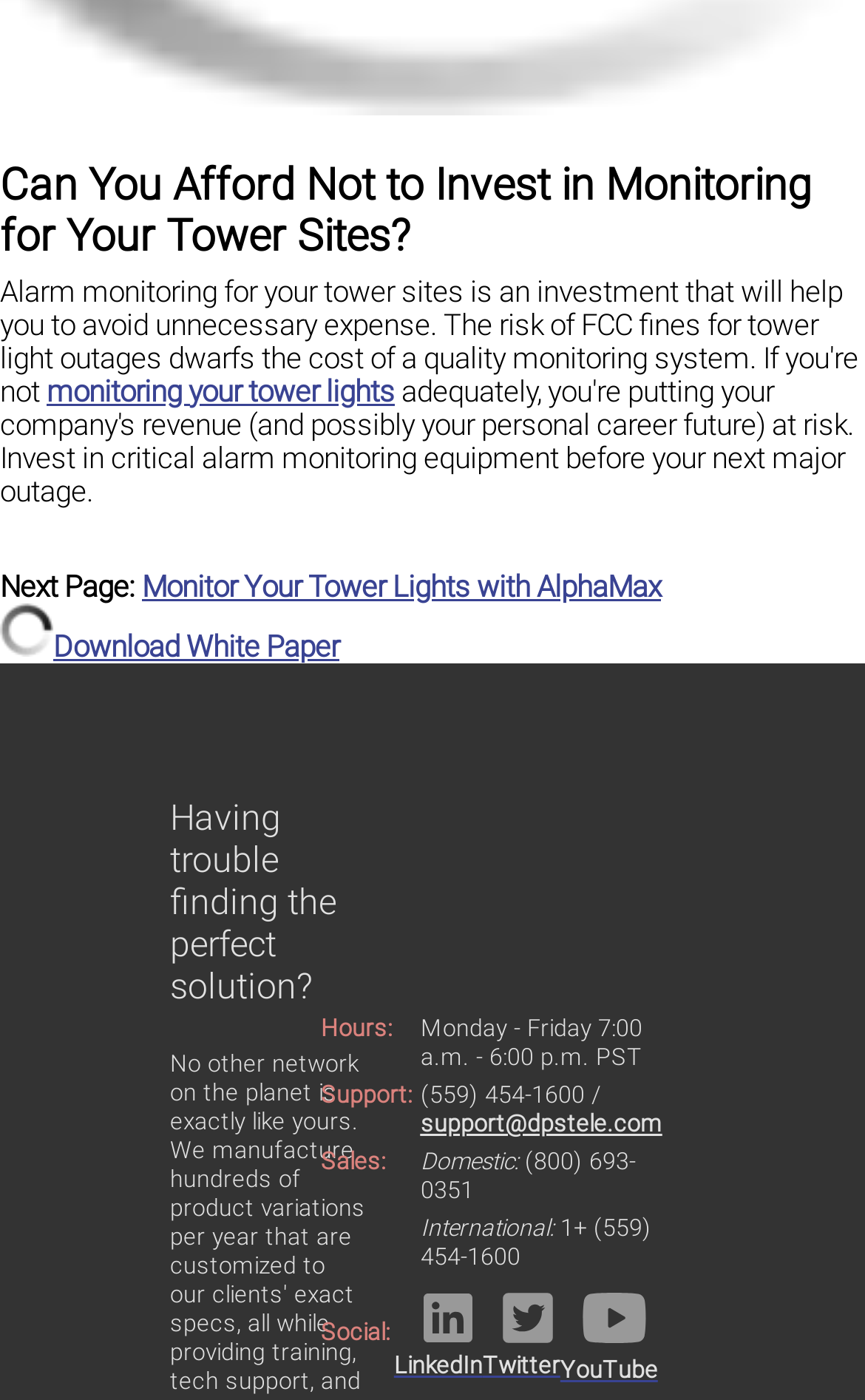What social media platforms are mentioned on the webpage?
Answer with a single word or short phrase according to what you see in the image.

LinkedIn Twitter YouTube